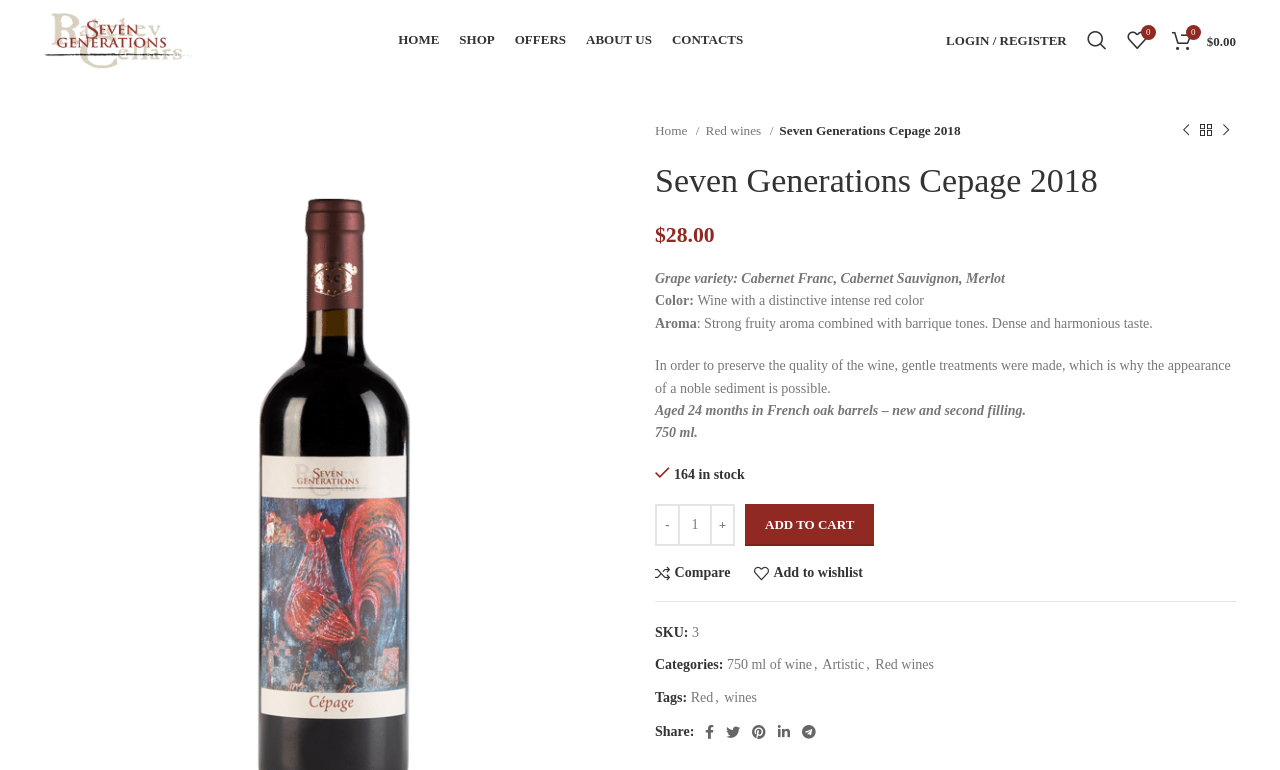Could you locate the bounding box coordinates for the section that should be clicked to accomplish this task: "Add the product to cart".

[0.582, 0.654, 0.683, 0.709]